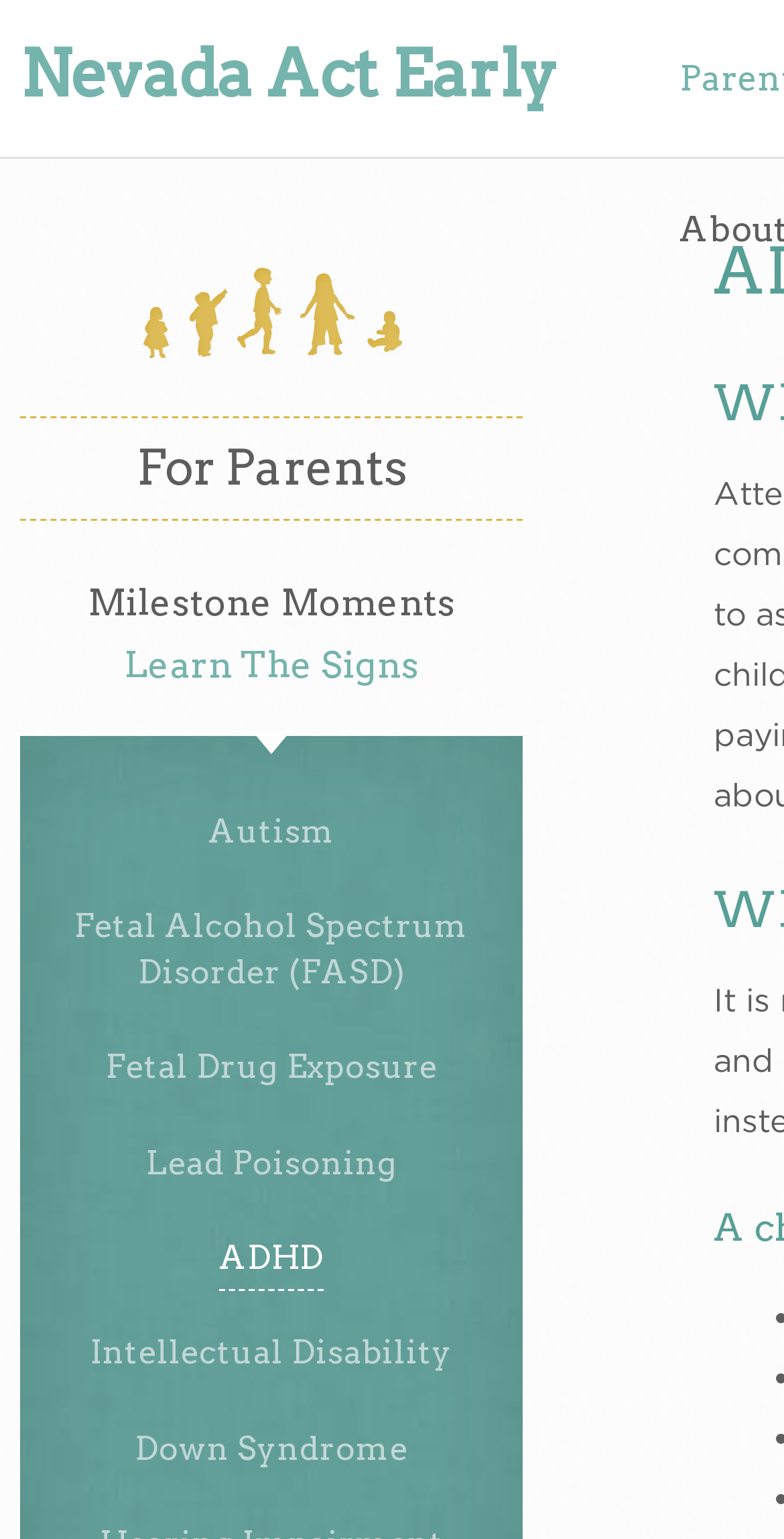Use a single word or phrase to respond to the question:
How many links are there under 'For Parents'?

1